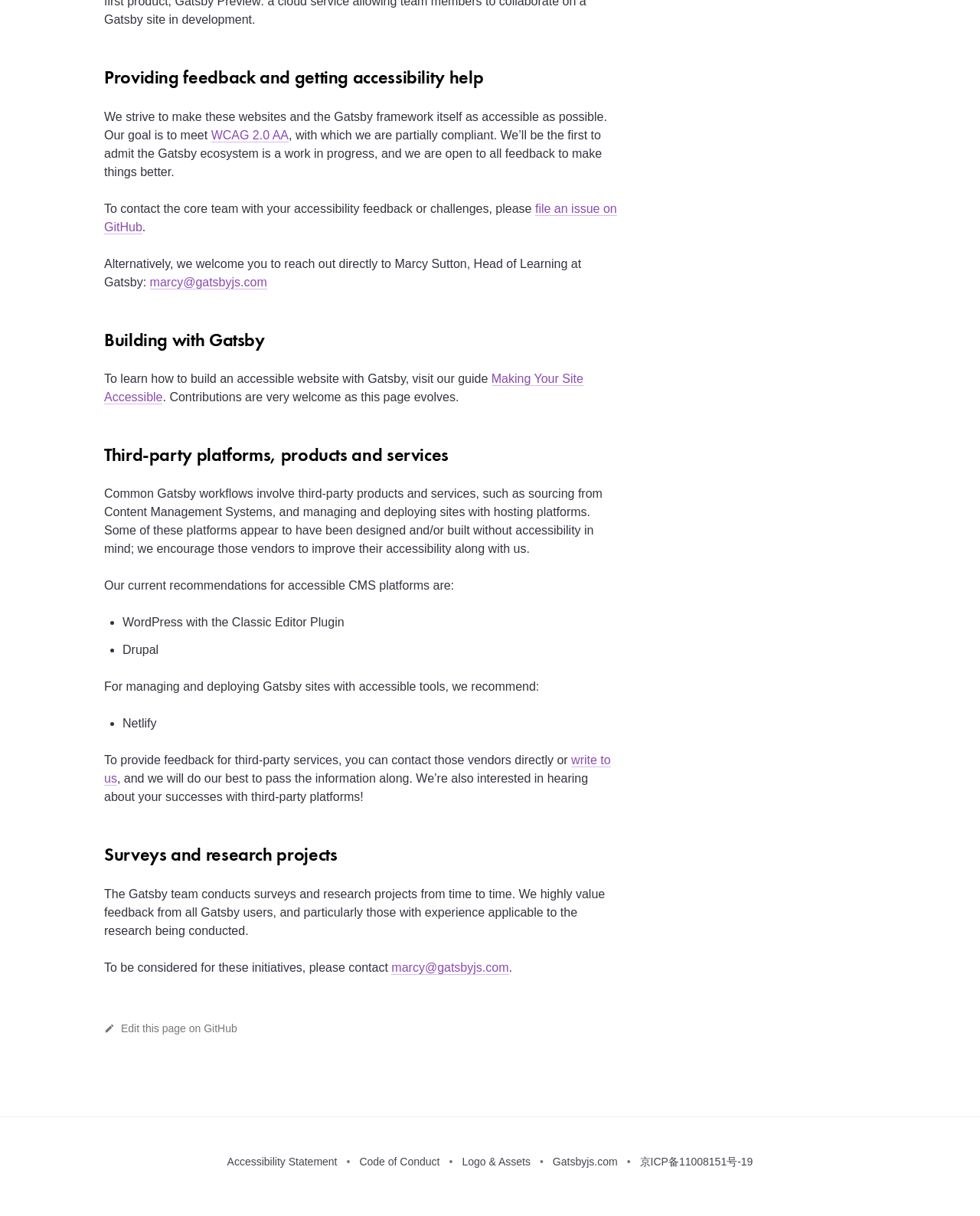Determine the bounding box for the UI element as described: "Book Your Session". The coordinates should be represented as four float numbers between 0 and 1, formatted as [left, top, right, bottom].

None